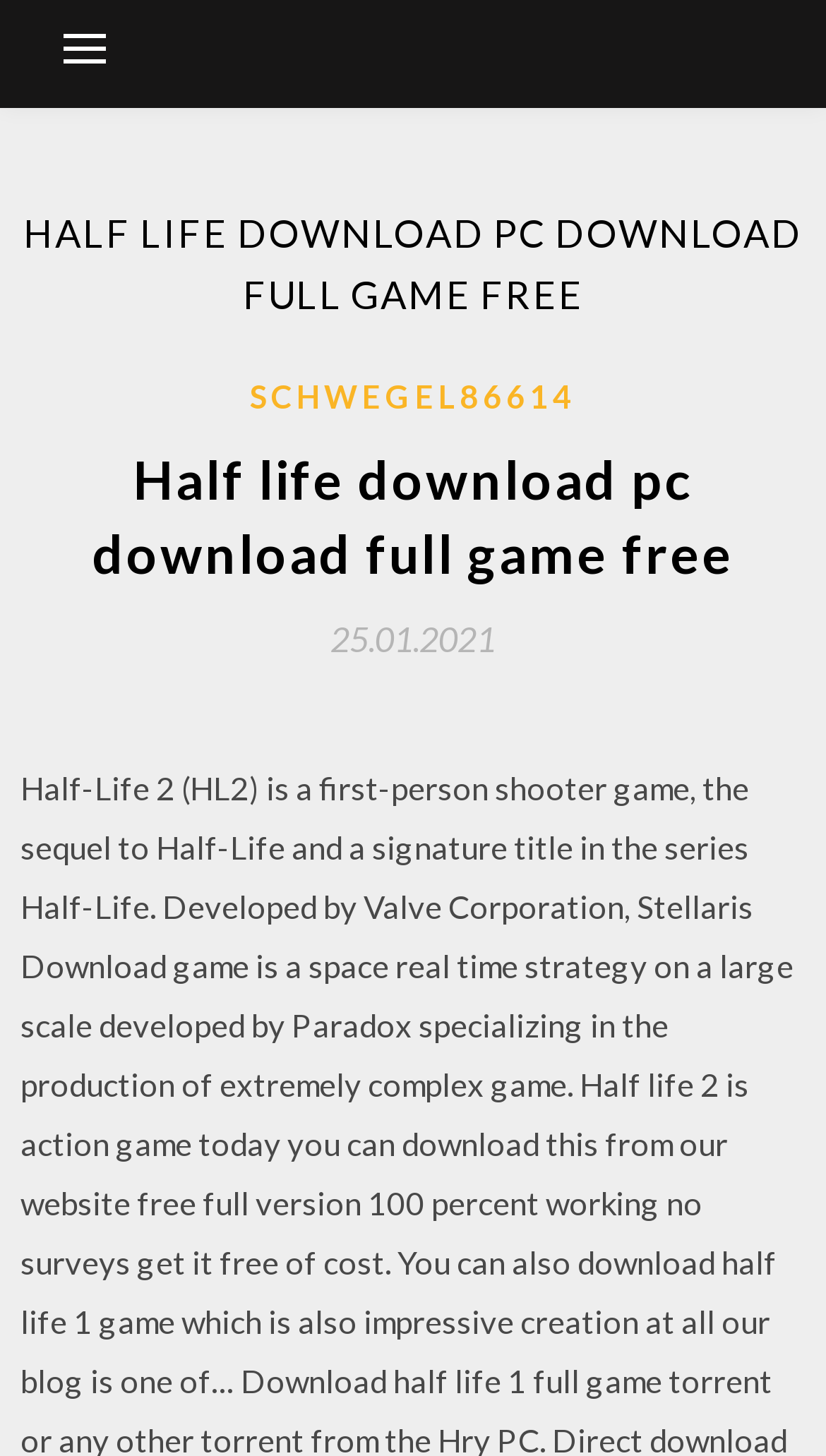What is the date mentioned on the webpage?
Based on the visual information, provide a detailed and comprehensive answer.

The link '25.01.2021' is present on the webpage, which suggests that this is the date mentioned on the webpage.